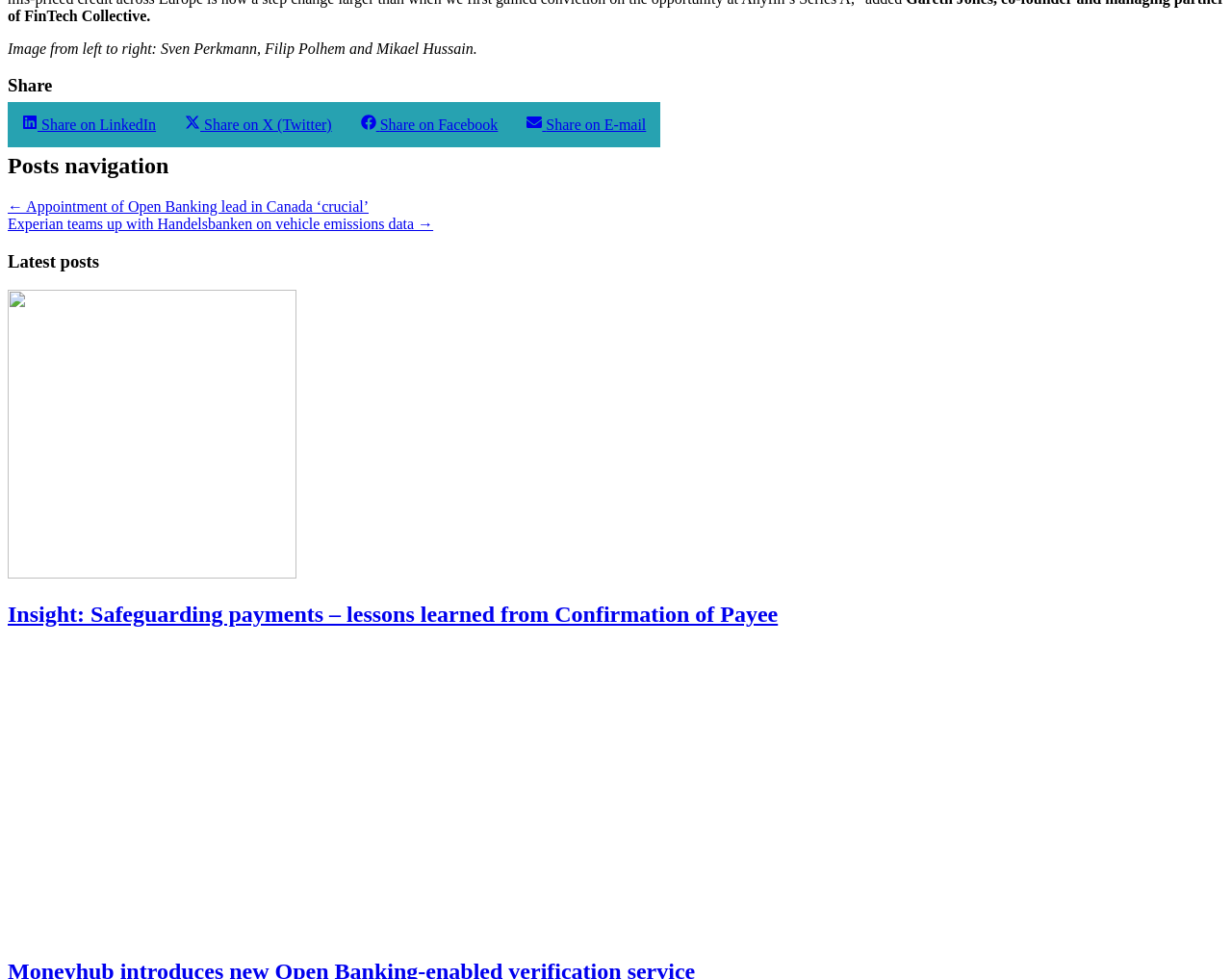Respond with a single word or short phrase to the following question: 
What is the name of the person on the left?

Sven Perkmann